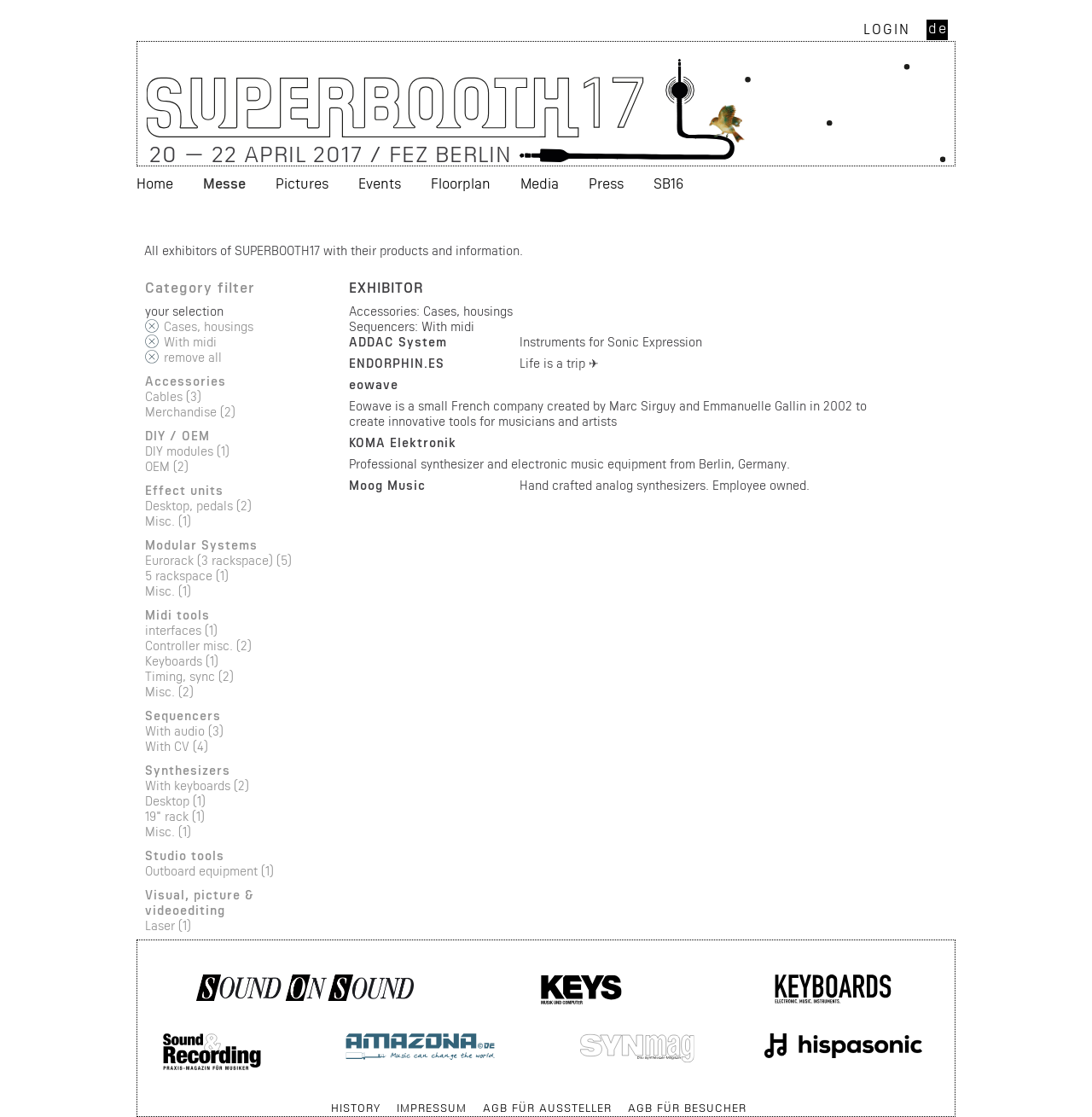How many exhibitors are listed on this page?
Offer a detailed and full explanation in response to the question.

I counted the number of links under the 'EXHIBITOR' heading, which are ADDAC System Instruments for Sonic Expression, ENDORPHIN.ES Life is a trip, eowave, and KOMA Elektronik, totaling 4 exhibitors.